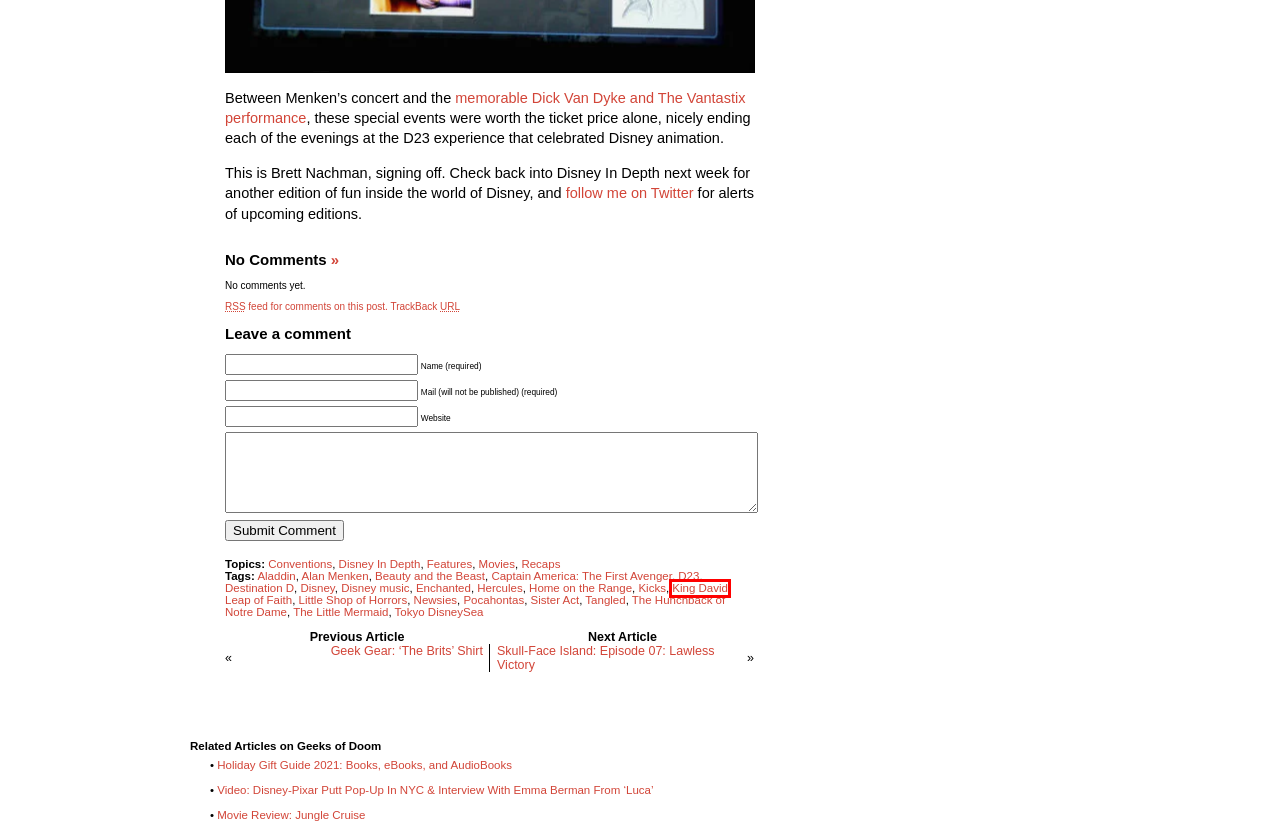You have received a screenshot of a webpage with a red bounding box indicating a UI element. Please determine the most fitting webpage description that matches the new webpage after clicking on the indicated element. The choices are:
A. Leap of Faith
B. Destination D
C. King David
D. Disney music
E. Newsies
F. Sister Act
G. Home on the Range
H. Hercules

C